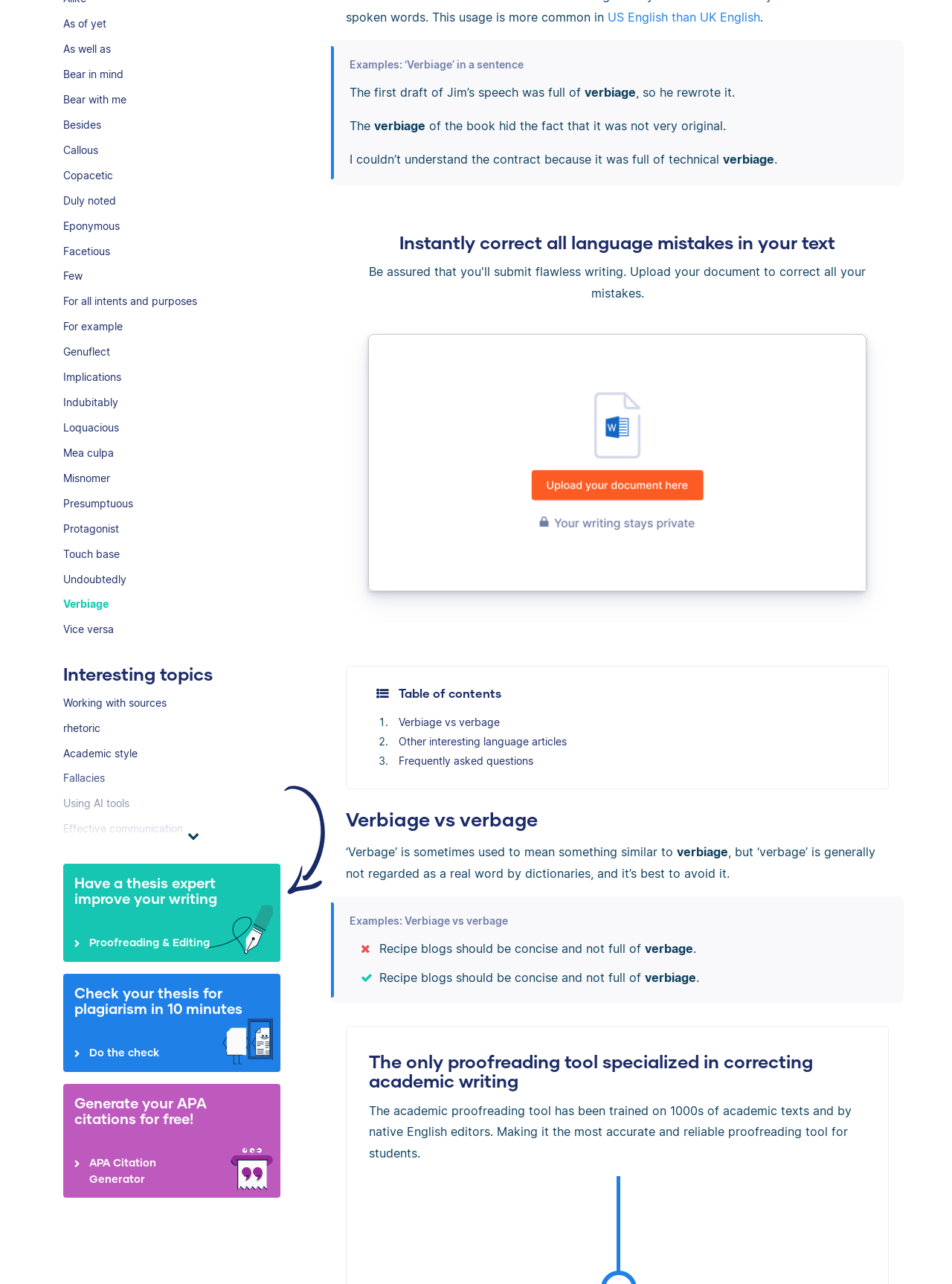Identify the bounding box for the described UI element: "Mea culpa".

[0.066, 0.343, 0.34, 0.363]